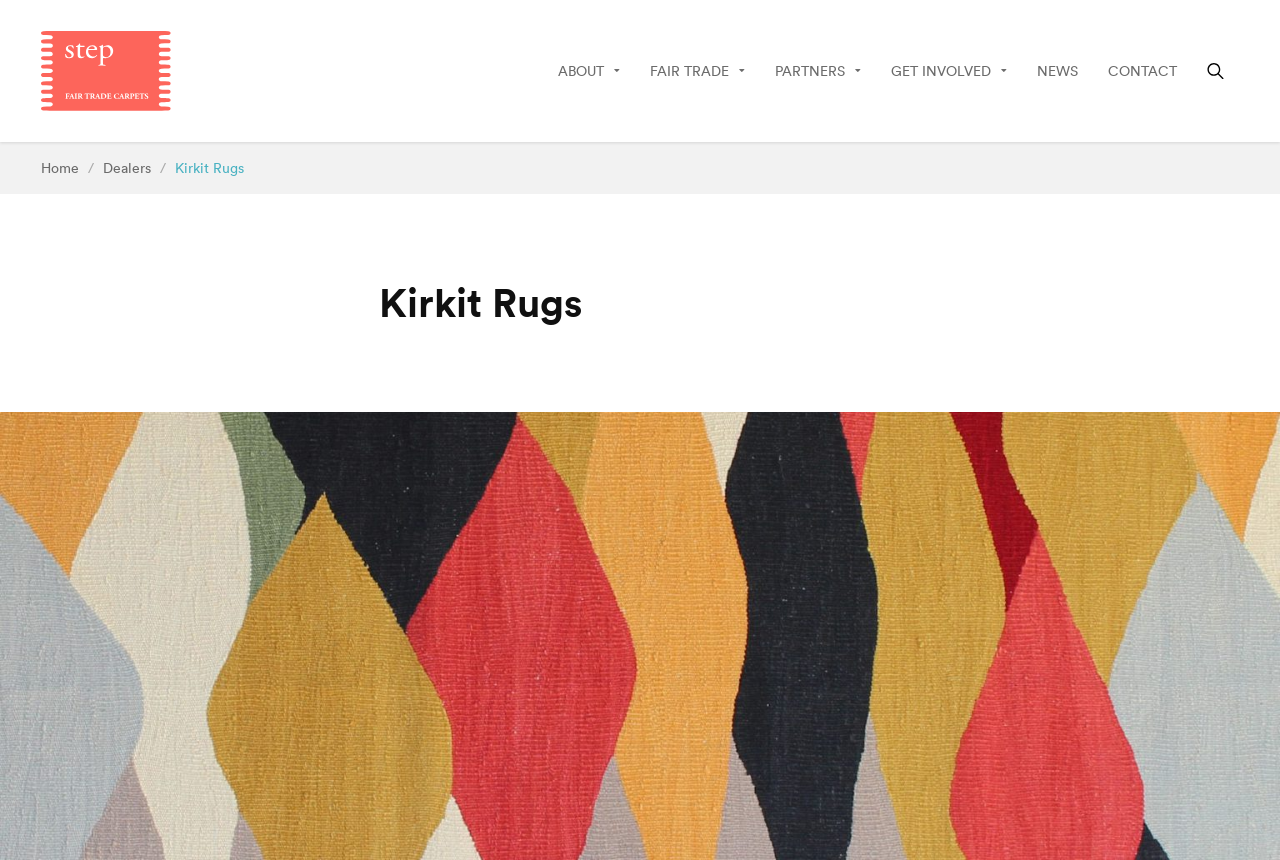How can users contact the company?
Make sure to answer the question with a detailed and comprehensive explanation.

The CONTACT link is located at the top right corner of the webpage, and it allows users to contact the company. This suggests that the company provides a way for users to get in touch with them.